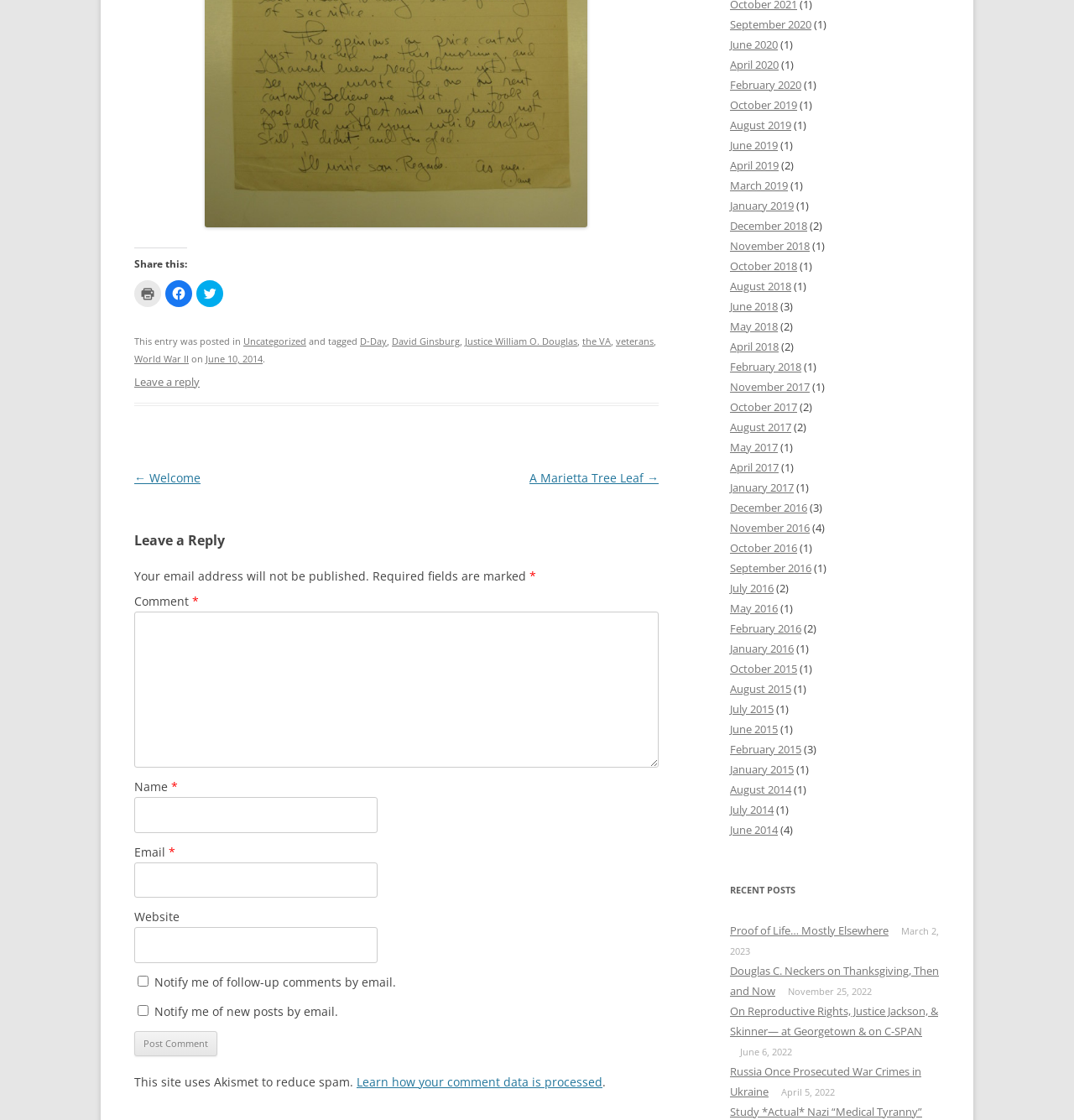What is the purpose of the 'Notify me of follow-up comments by email' checkbox?
Please look at the screenshot and answer in one word or a short phrase.

To receive follow-up comment notifications